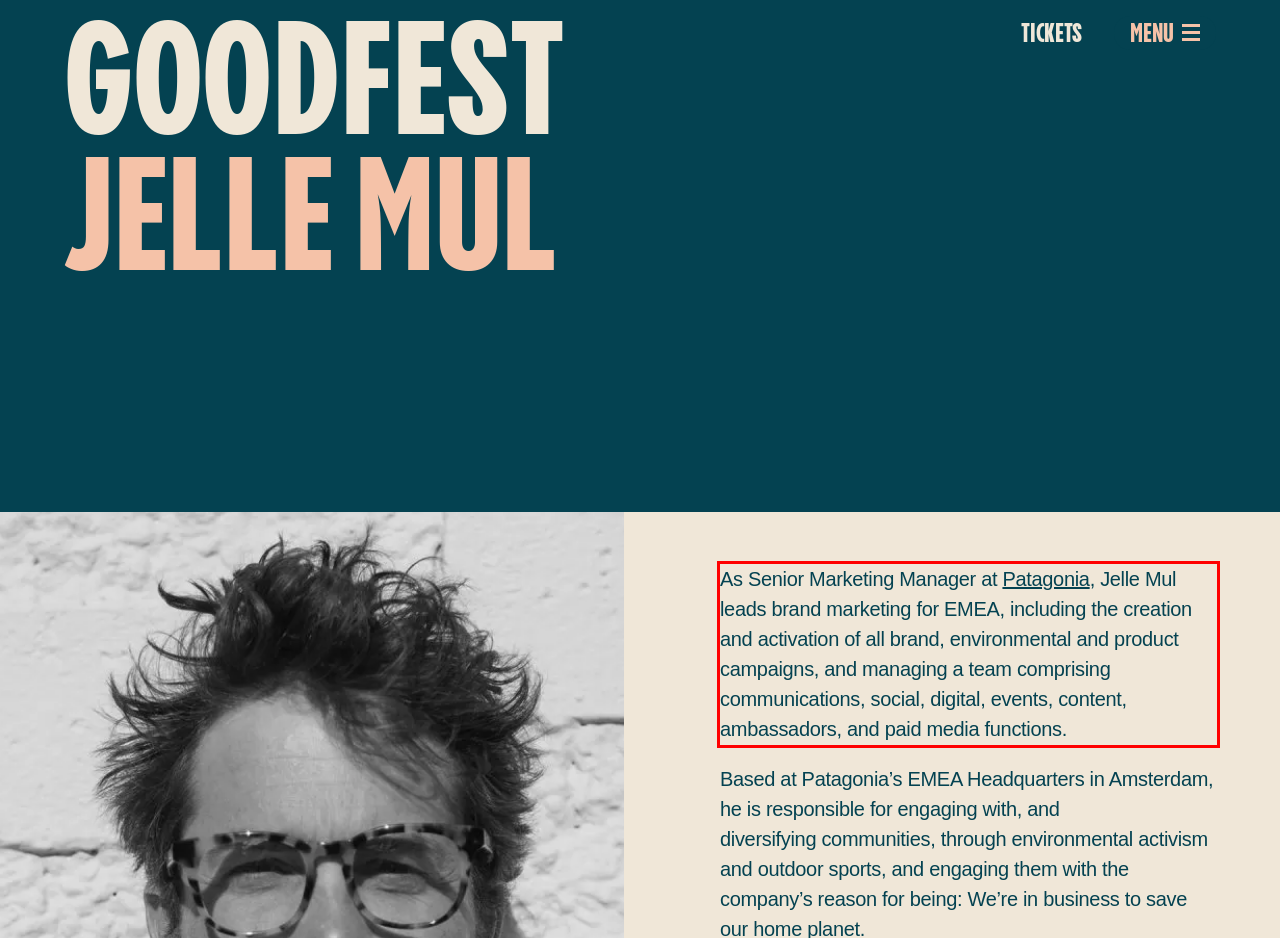Perform OCR on the text inside the red-bordered box in the provided screenshot and output the content.

As Senior Marketing Manager at Patagonia, Jelle Mul leads brand marketing for EMEA, including the creation and activation of all brand, environmental and product campaigns, and managing a team comprising communications, social, digital, events, content, ambassadors, and paid media functions.